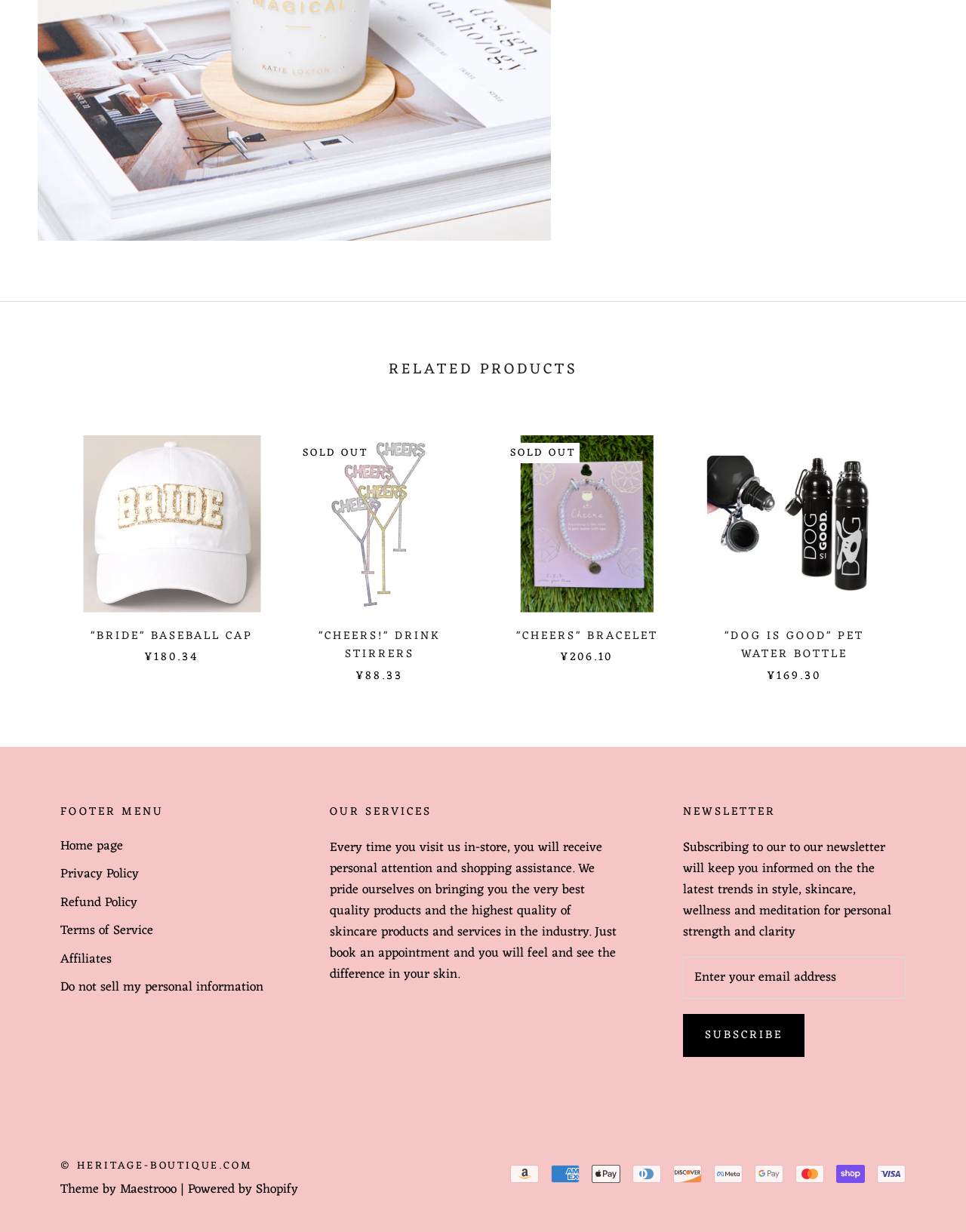With reference to the screenshot, provide a detailed response to the question below:
What payment methods are accepted?

I found the answer by looking at the images of various payment methods such as Amazon, American Express, Apple Pay, and more at the bottom of the webpage.